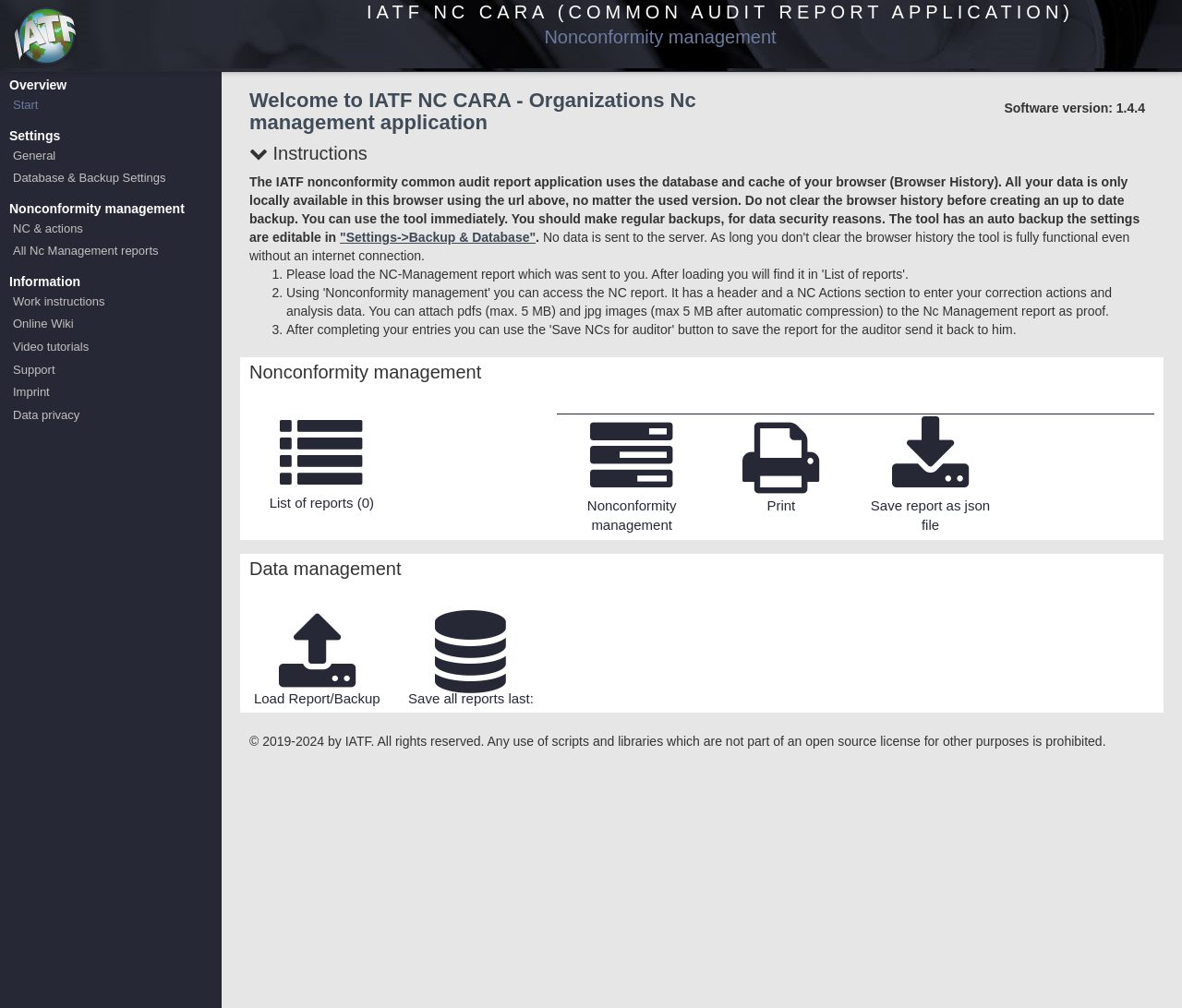Indicate the bounding box coordinates of the clickable region to achieve the following instruction: "Access NC & actions."

[0.01, 0.218, 0.188, 0.236]